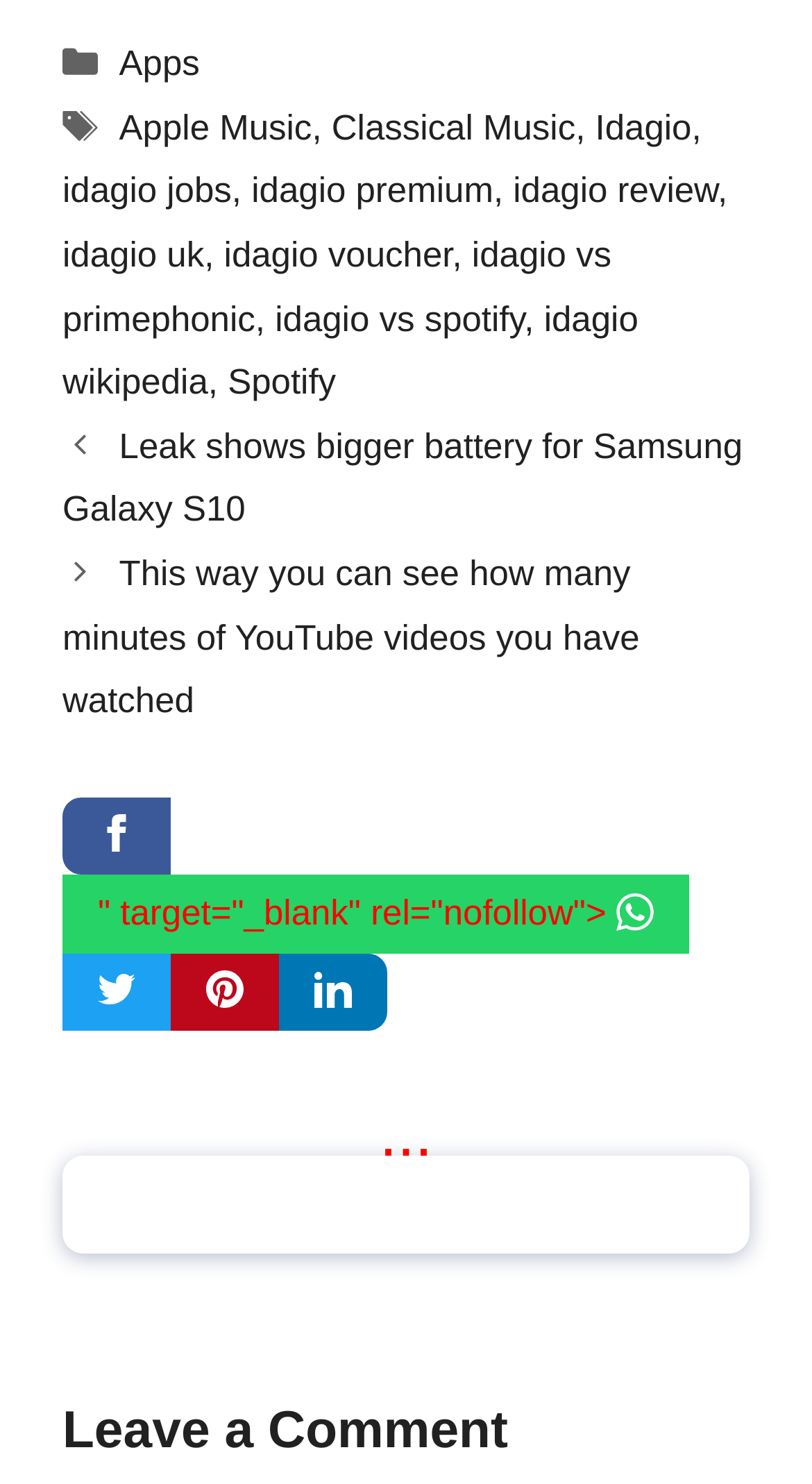How many categories are listed in the footer?
Based on the image, answer the question with as much detail as possible.

I looked at the footer section and found a single category listed, which is 'Categories'. There may be subcategories or tags listed, but there is only one main category.